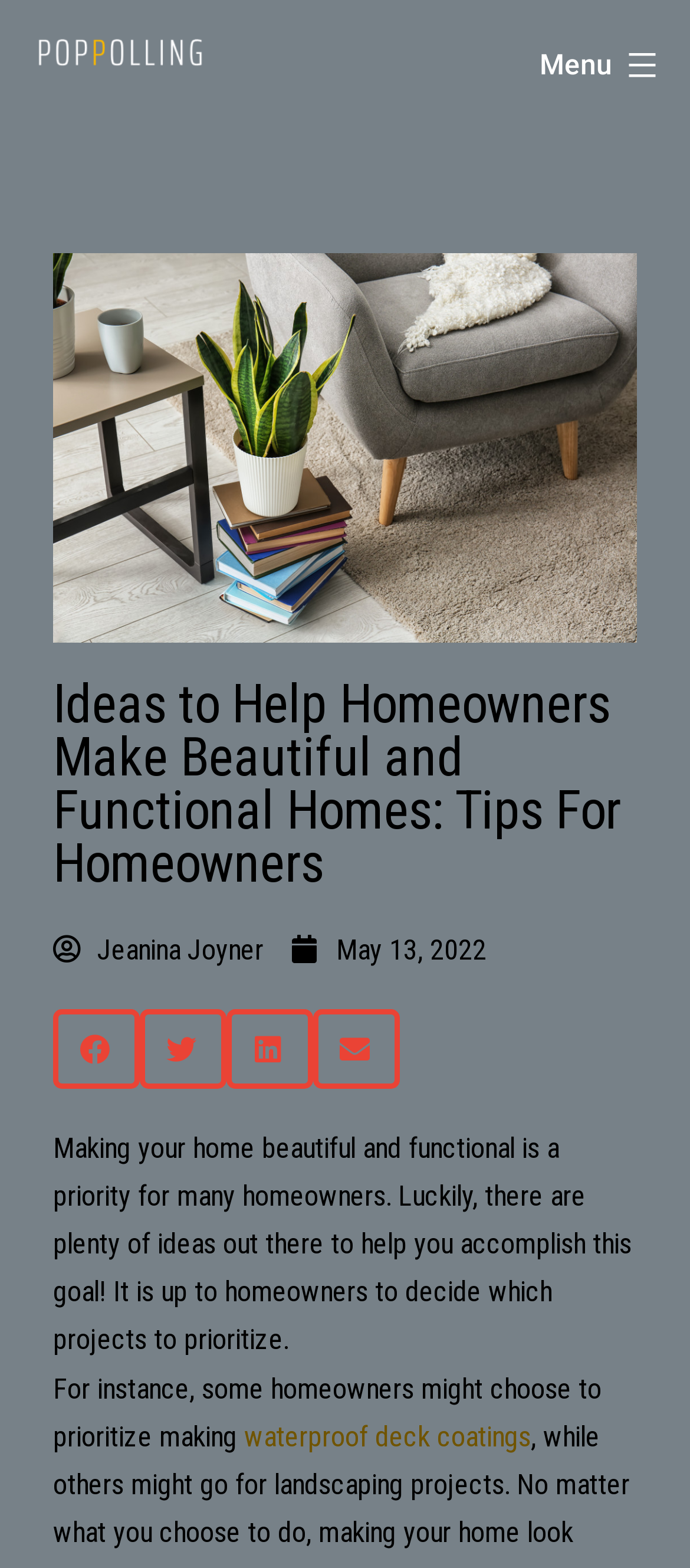Please find and generate the text of the main heading on the webpage.

Ideas to Help Homeowners Make Beautiful and Functional Homes: Tips For Homeowners